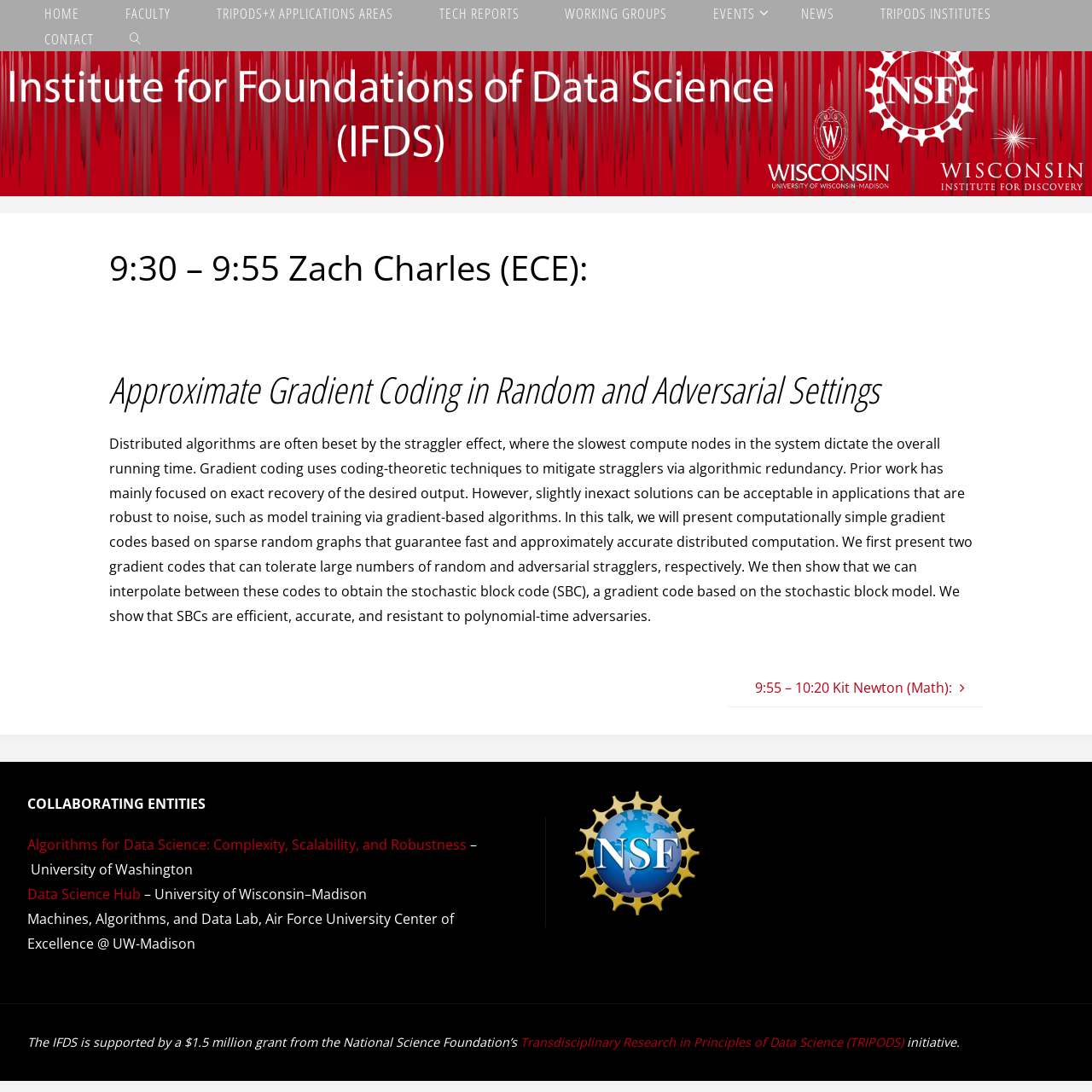Please locate the bounding box coordinates of the element that should be clicked to achieve the given instruction: "Click TECH REPORTS".

[0.381, 0.0, 0.497, 0.023]